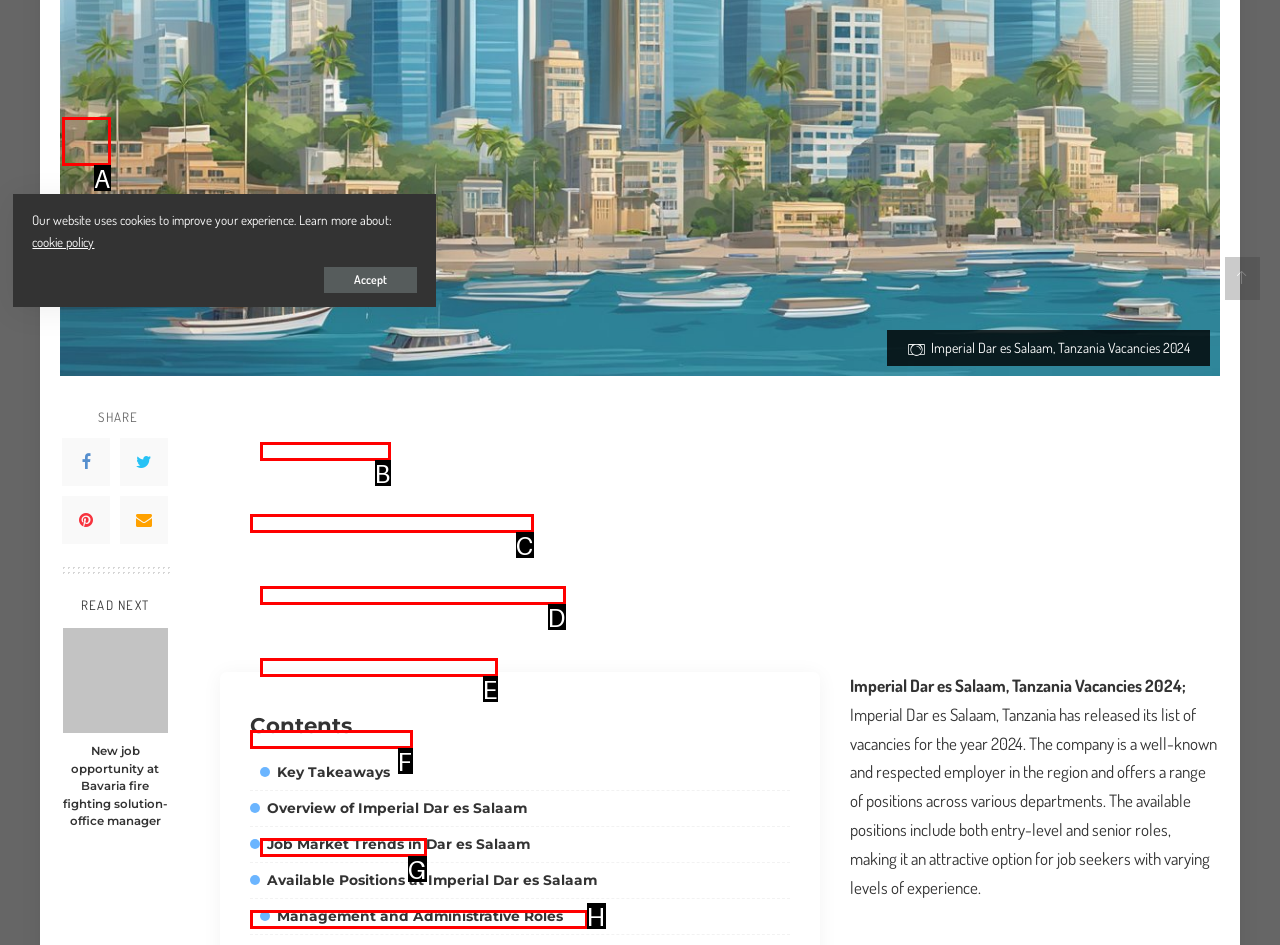Choose the HTML element that aligns with the description: Management and Administrative Roles. Indicate your choice by stating the letter.

D